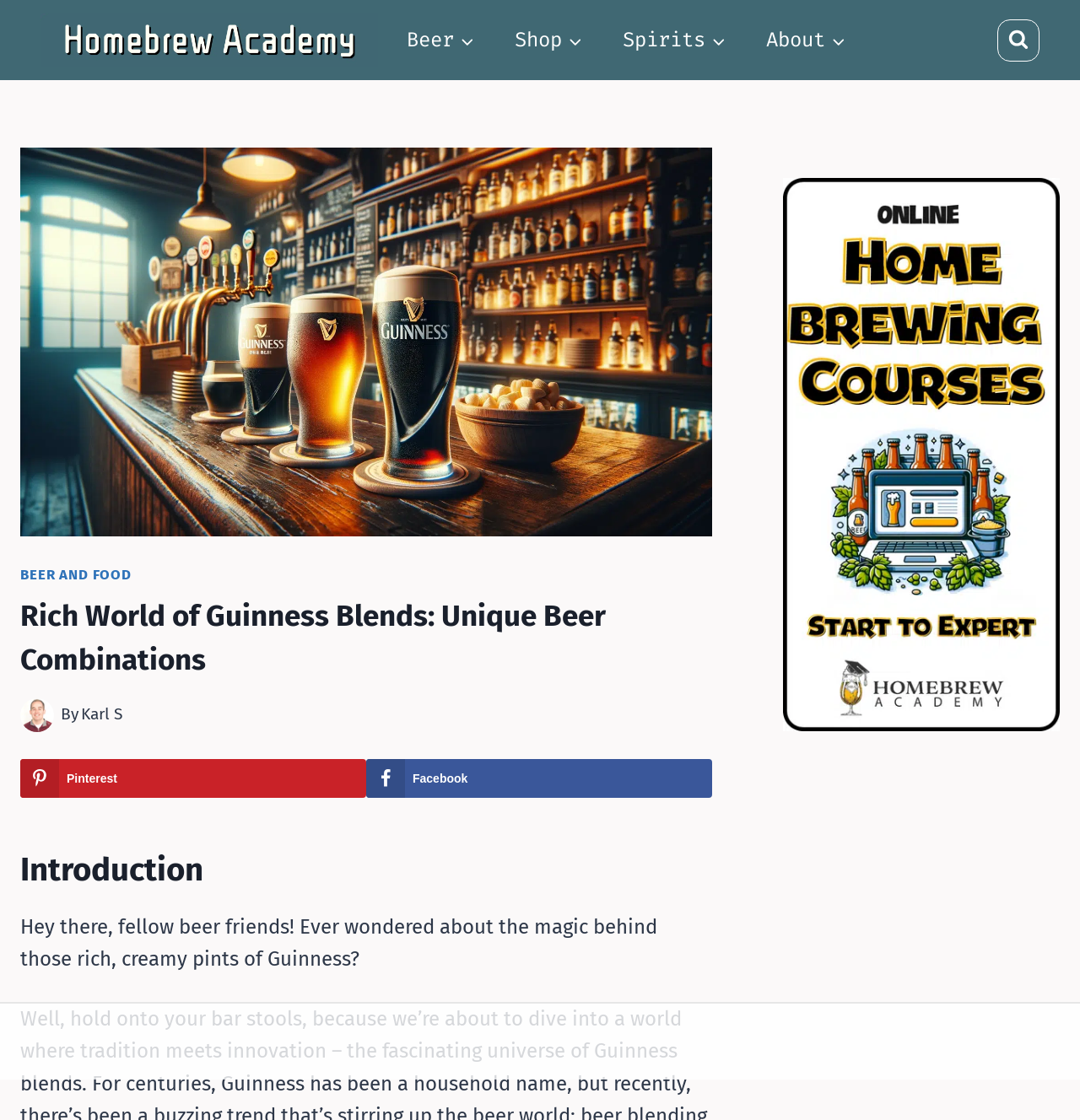Please identify the bounding box coordinates of the element's region that I should click in order to complete the following instruction: "Click on Homebrew Academy". The bounding box coordinates consist of four float numbers between 0 and 1, i.e., [left, top, right, bottom].

[0.038, 0.012, 0.35, 0.059]